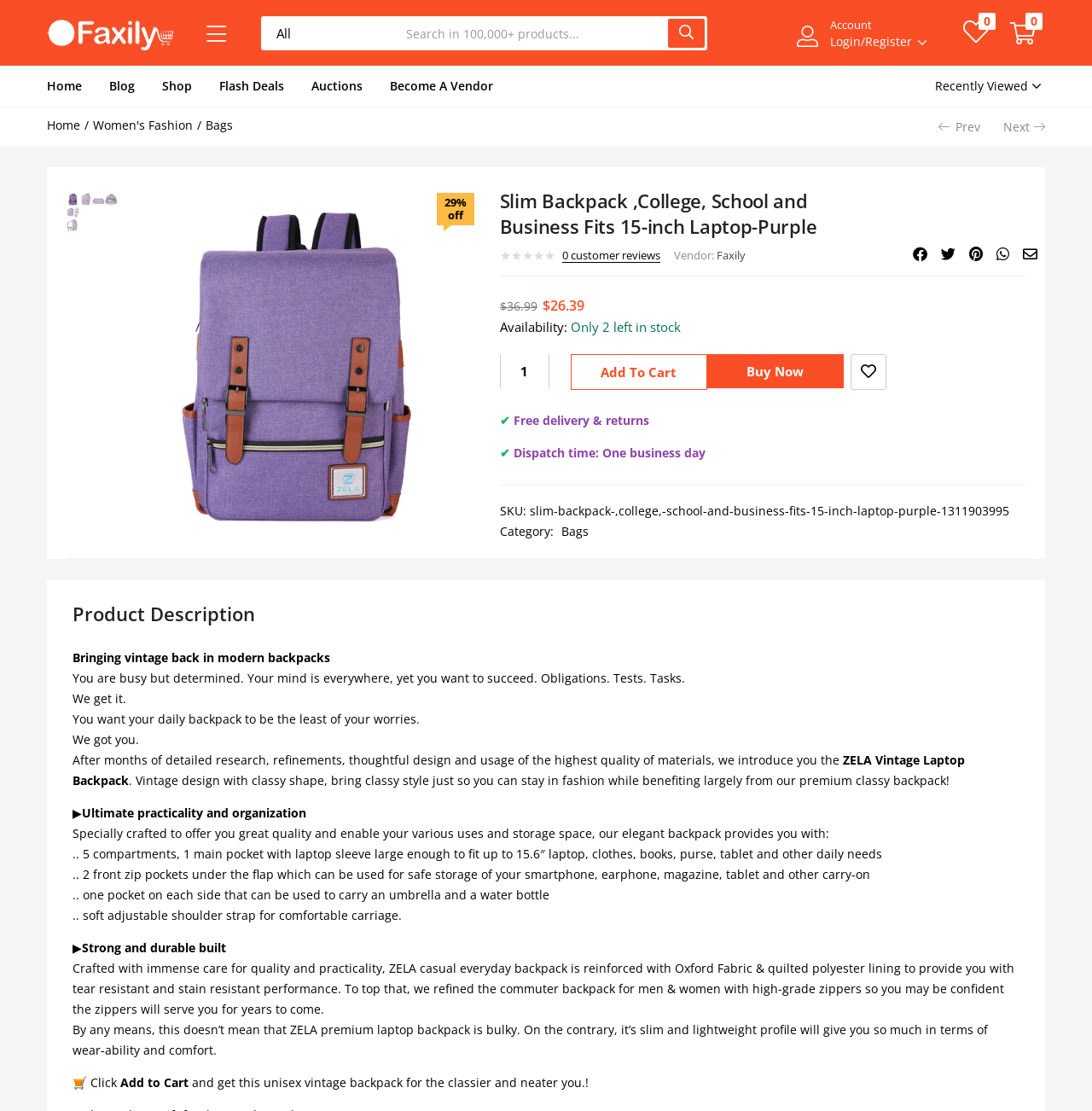Locate the bounding box coordinates of the area to click to fulfill this instruction: "Login or register". The bounding box should be presented as four float numbers between 0 and 1, in the order [left, top, right, bottom].

[0.73, 0.015, 0.873, 0.045]